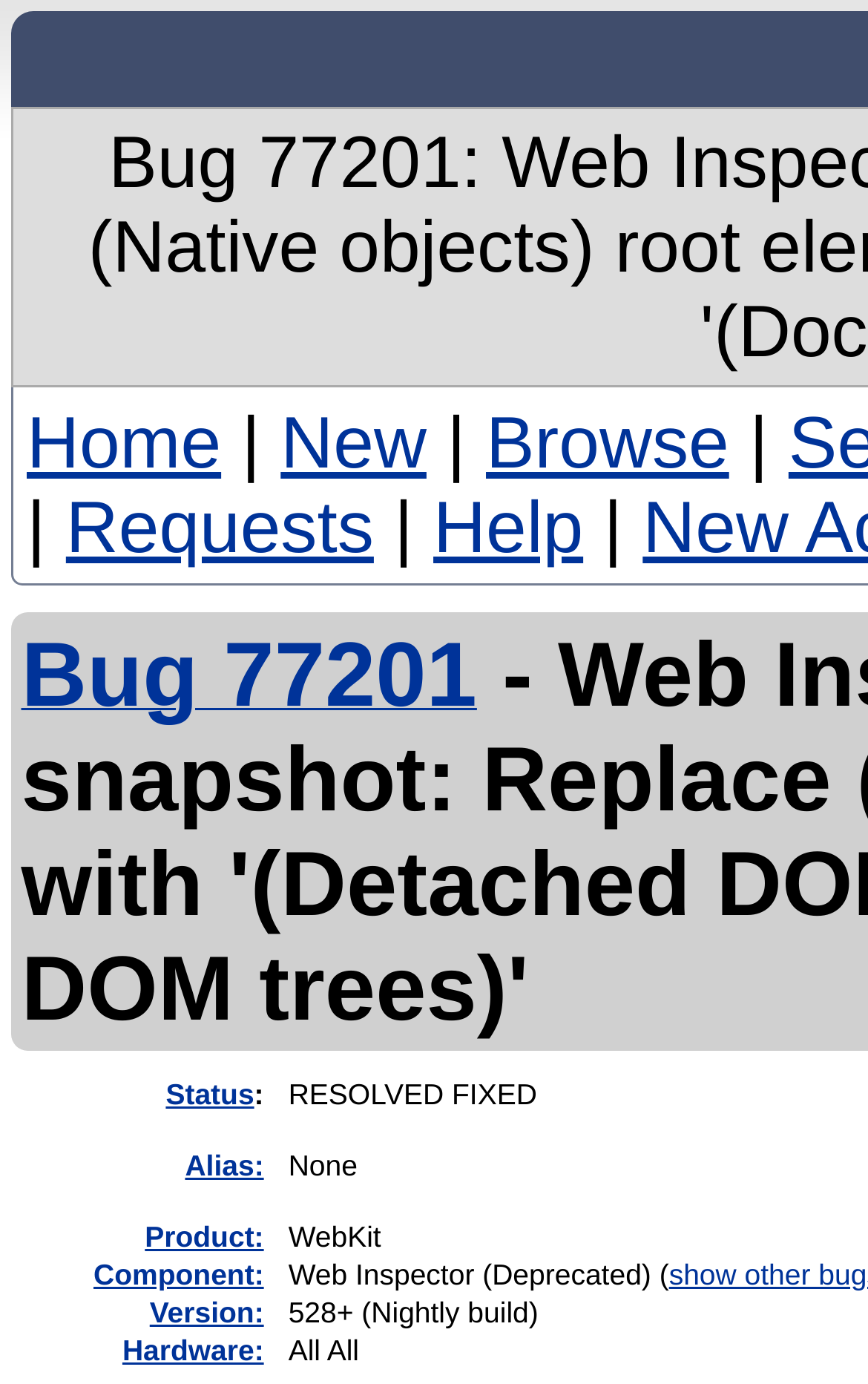What is the purpose of the links on the top?
Examine the image closely and answer the question with as much detail as possible.

The links on the top, including 'Home', 'New', 'Browse', and 'Requests', seem to be navigation links, allowing users to move to different sections or pages of the website. Their positions and layout suggest that they are part of a navigation menu.